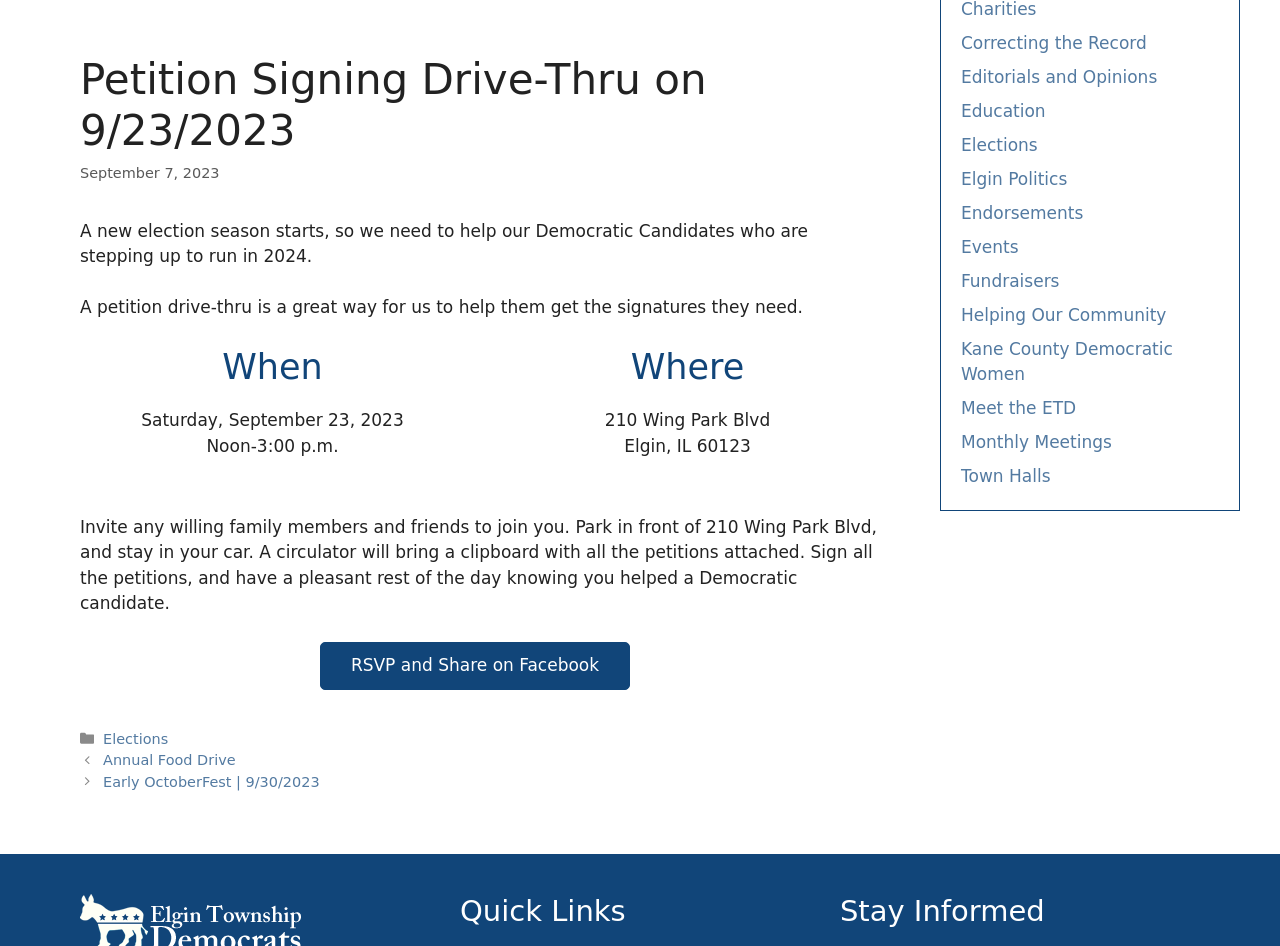Using the description "Elgin Politics", predict the bounding box of the relevant HTML element.

[0.751, 0.178, 0.834, 0.199]